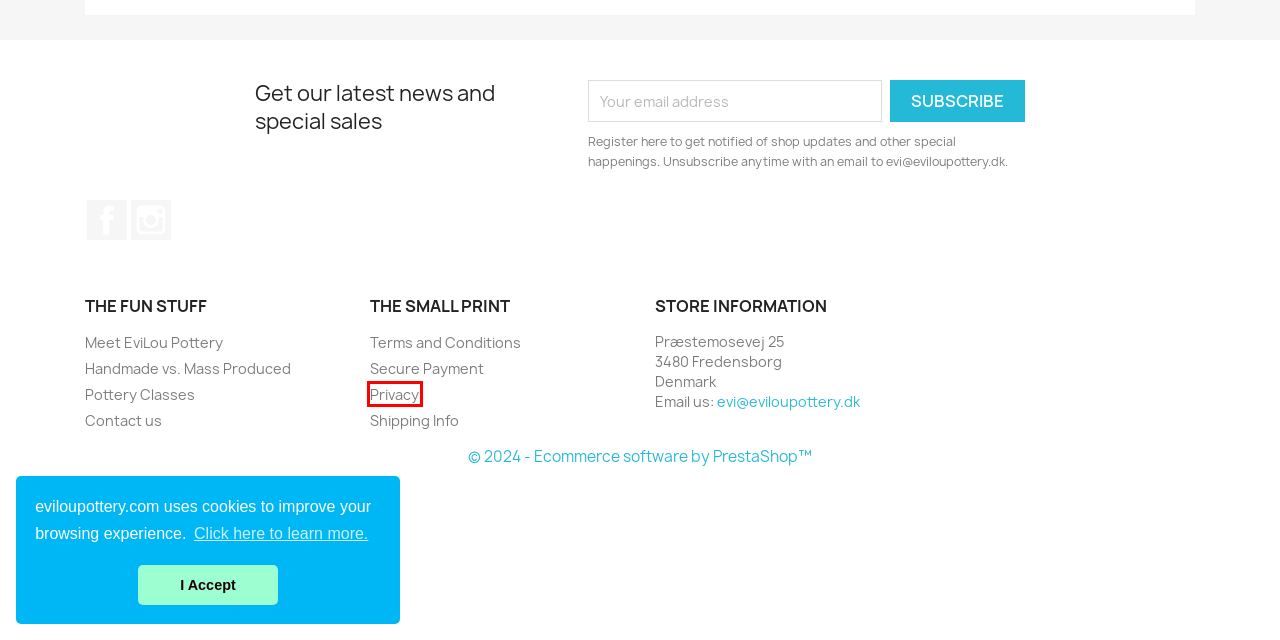Inspect the provided webpage screenshot, concentrating on the element within the red bounding box. Select the description that best represents the new webpage after you click the highlighted element. Here are the candidates:
A. Pottery classes in Nordsjælland
B. Evilou Pottery
C. Secure Payment
D. Privacy
E. Handmade vs. Mass Produced
F. What are cookies? | Cookies & You
G. Terms and Conditions
H. Meet EviLou Pottery

D